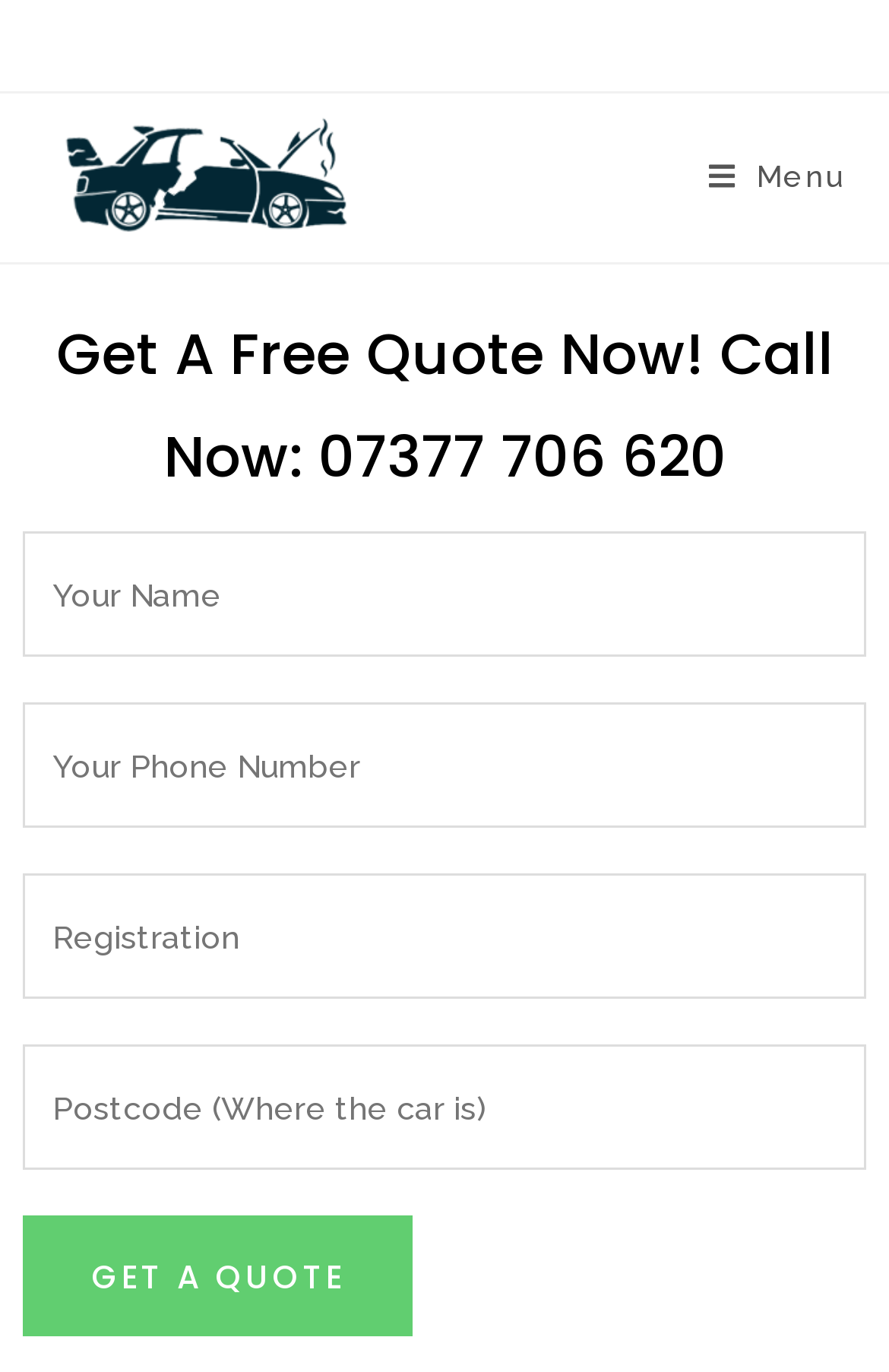Give a one-word or short phrase answer to the question: 
How many textboxes are in the contact form?

4